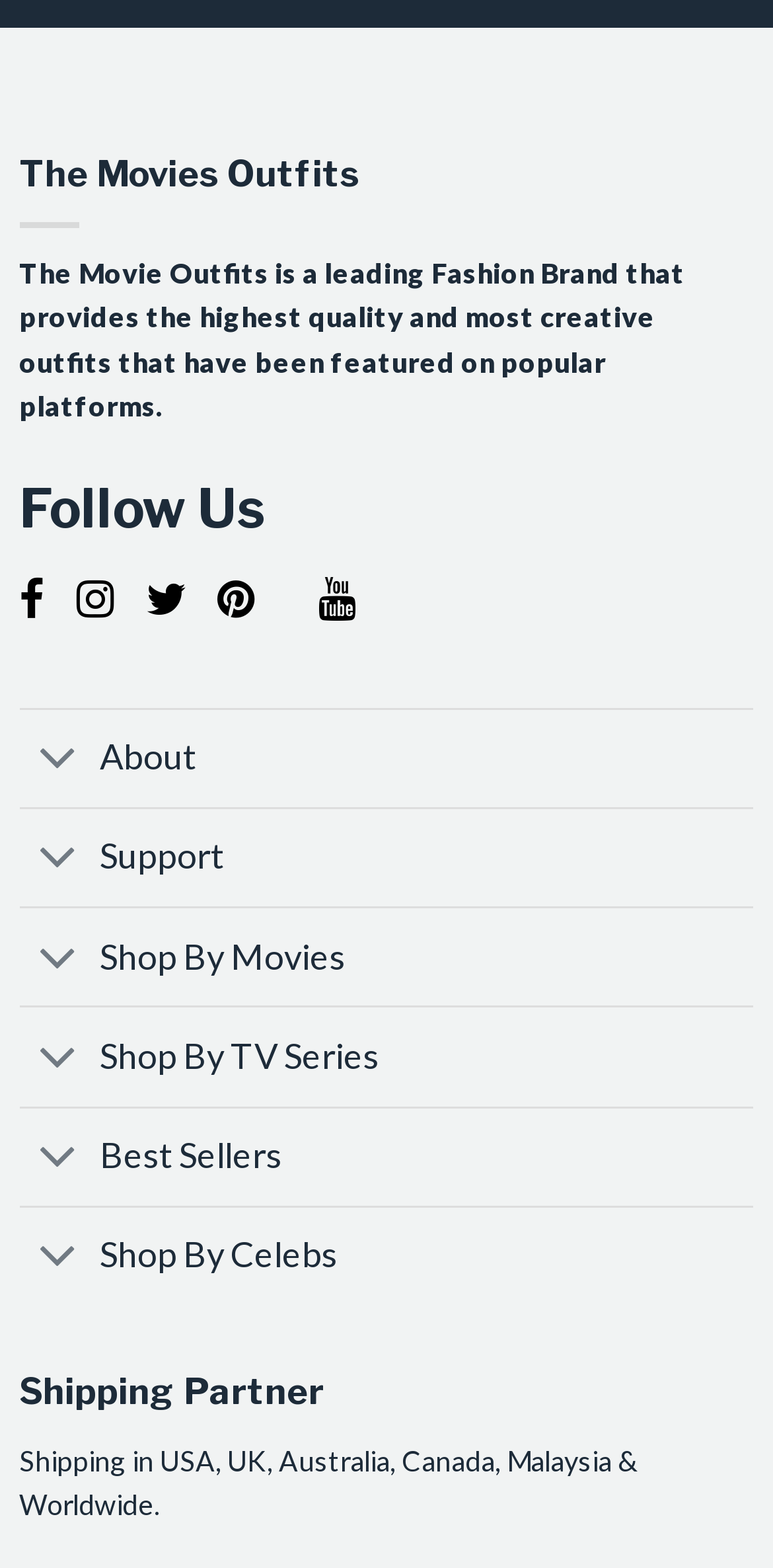How many social media platforms can you follow the brand on?
Answer the question based on the image using a single word or a brief phrase.

5